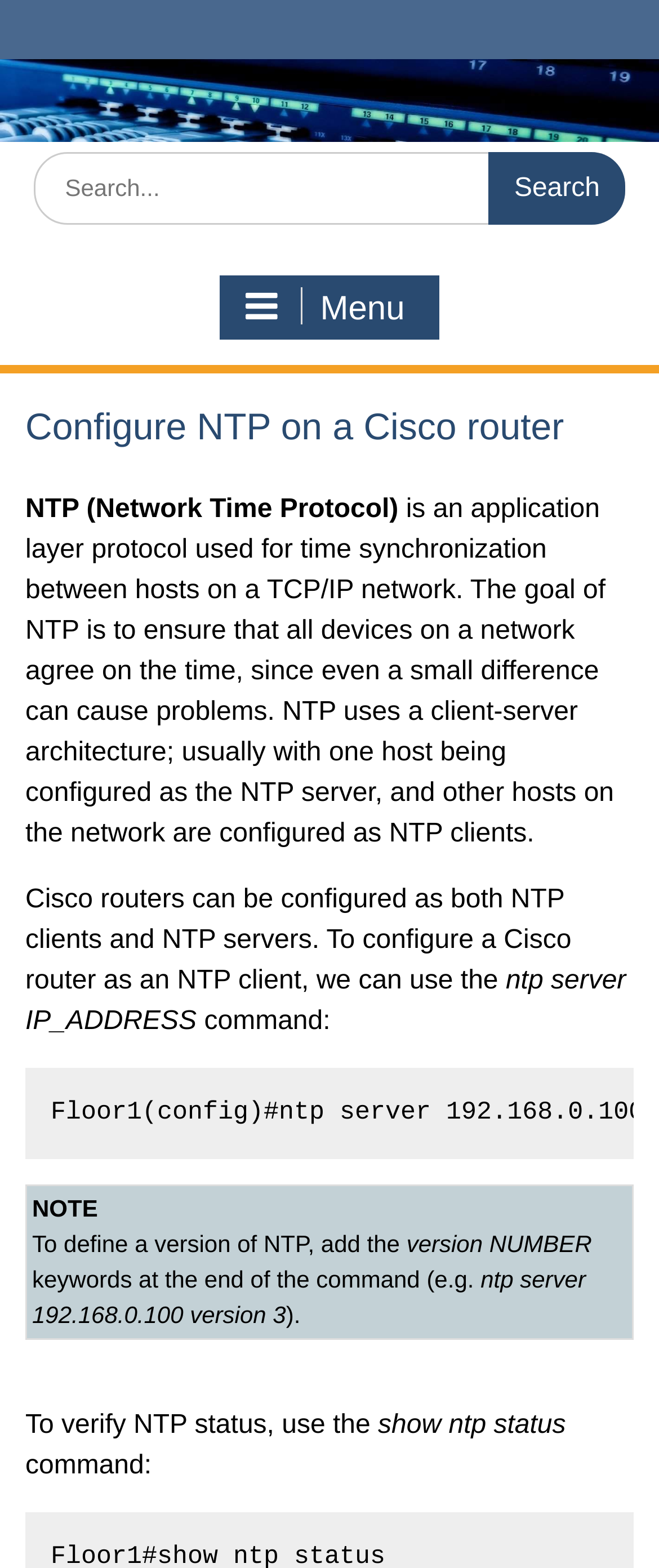Answer the question below in one word or phrase:
What is NTP used for?

Time synchronization